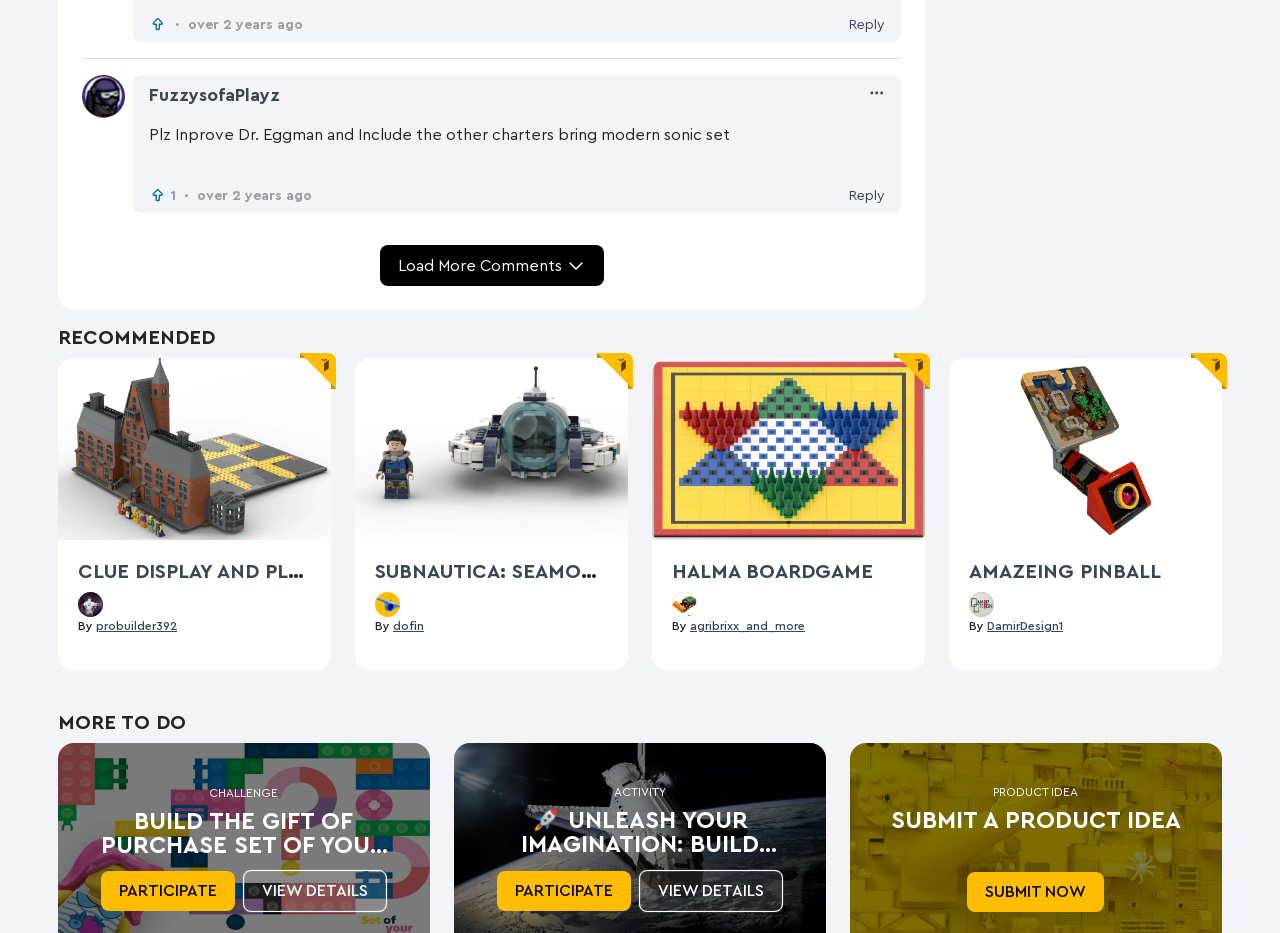Answer this question in one word or a short phrase: How many recommended items are displayed on the webpage

4